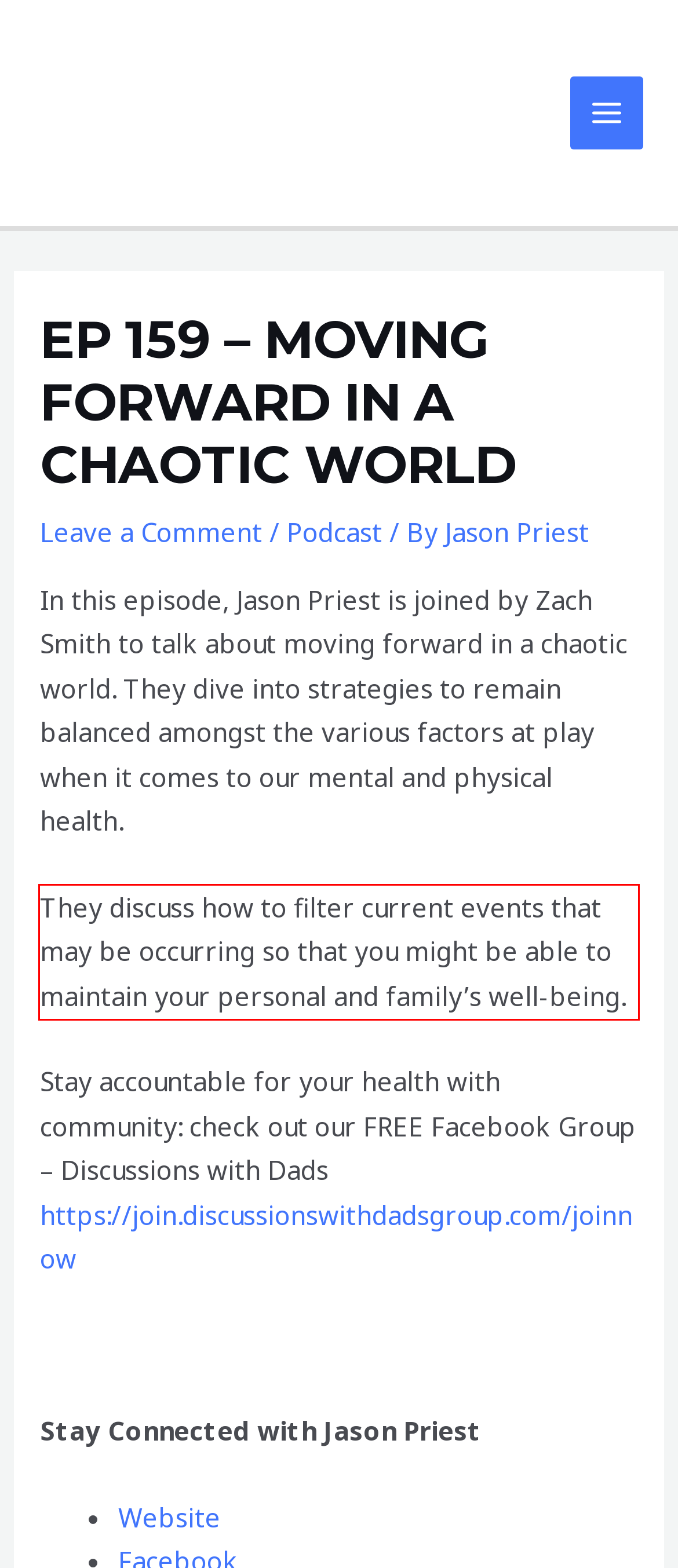You are provided with a screenshot of a webpage that includes a UI element enclosed in a red rectangle. Extract the text content inside this red rectangle.

They discuss how to filter current events that may be occurring so that you might be able to maintain your personal and family’s well-being.